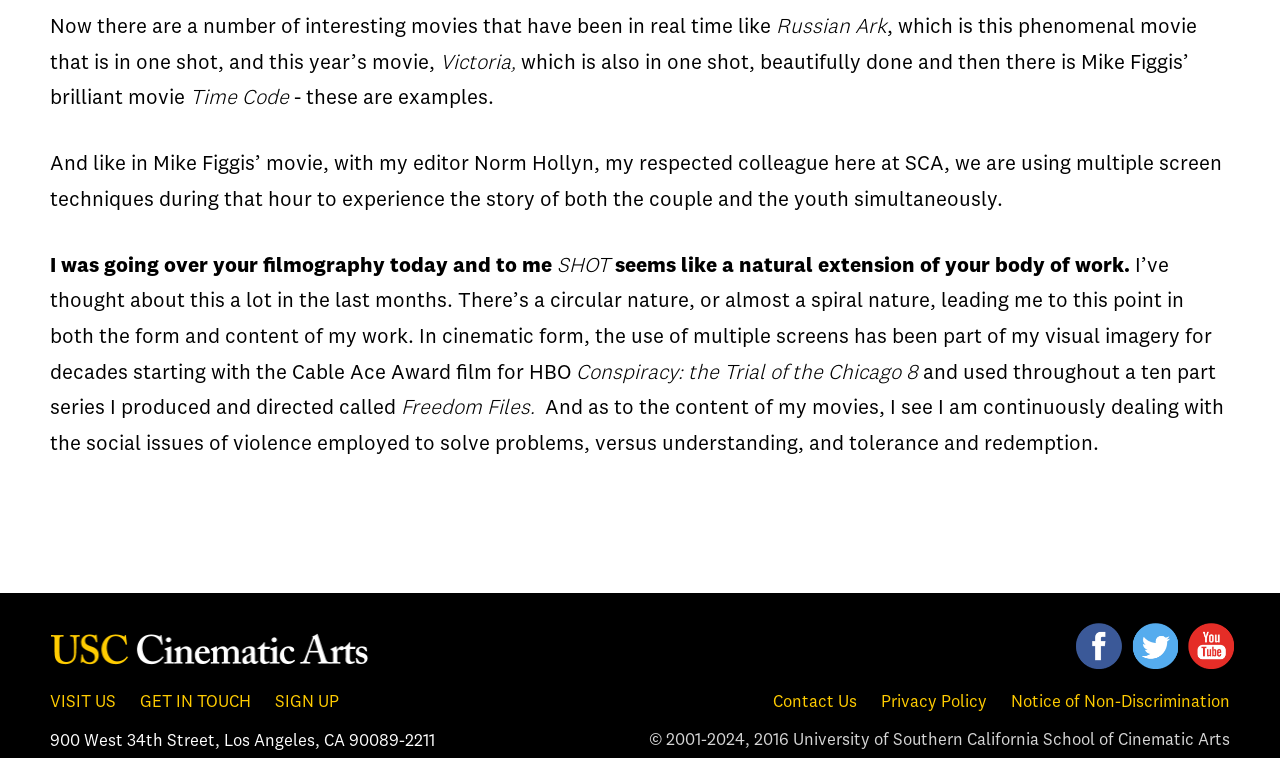What is the name of the university mentioned on the webpage?
Based on the screenshot, answer the question with a single word or phrase.

University of Southern California